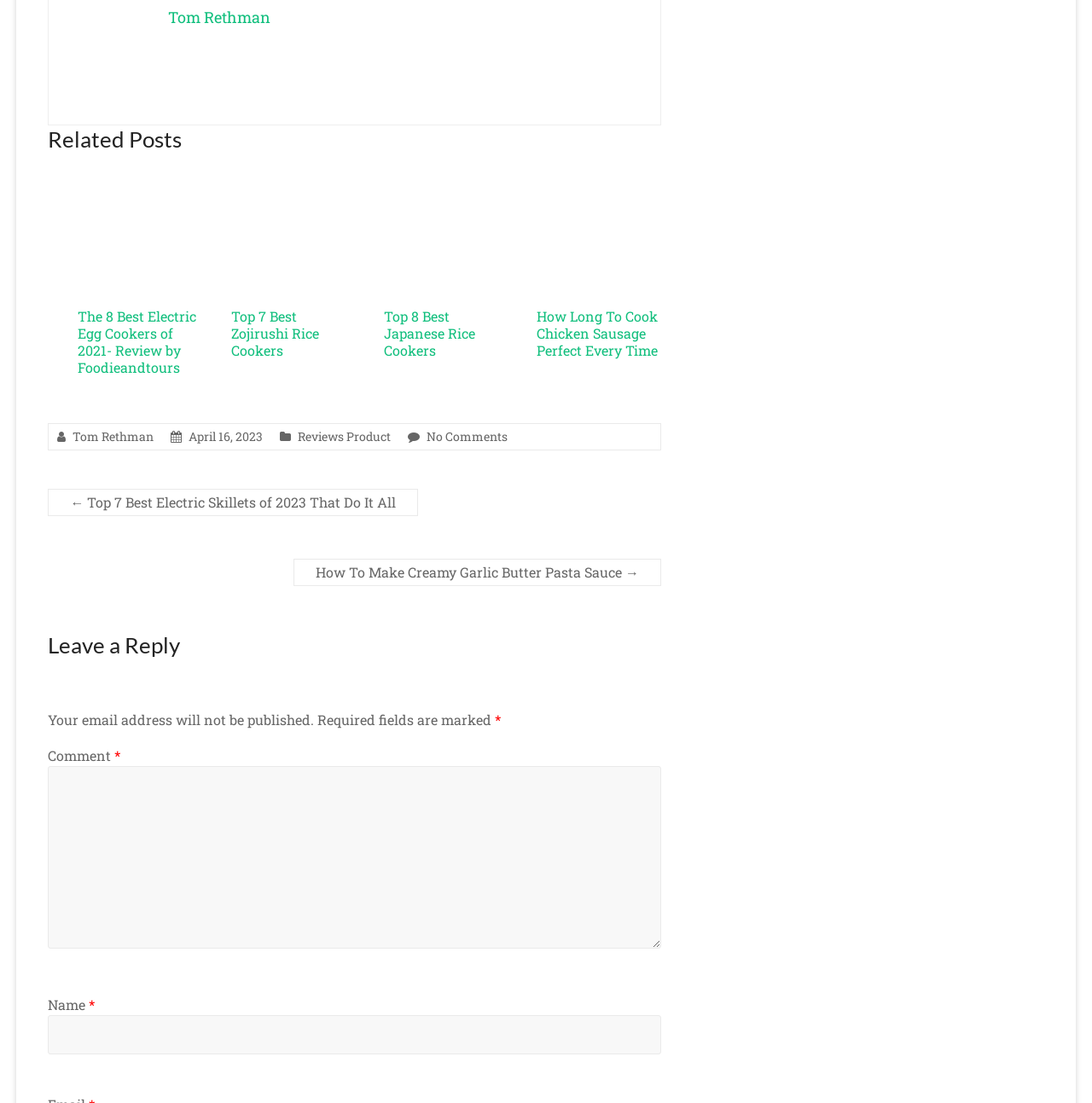How many related posts are listed?
Based on the image, answer the question with as much detail as possible.

There are five links listed in the related posts section, each with a corresponding image, which suggests that there are five related posts in total.